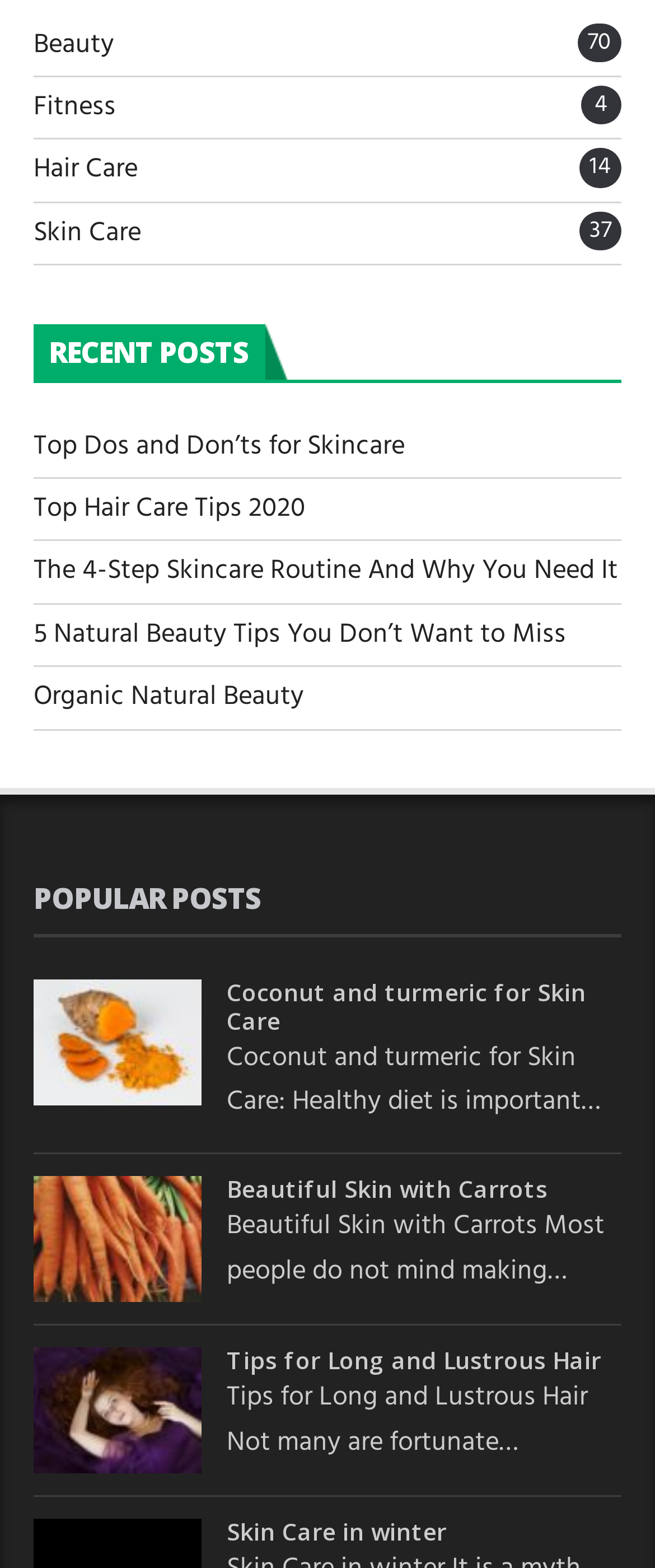Please identify the coordinates of the bounding box that should be clicked to fulfill this instruction: "Click on Beauty".

[0.051, 0.015, 0.174, 0.043]